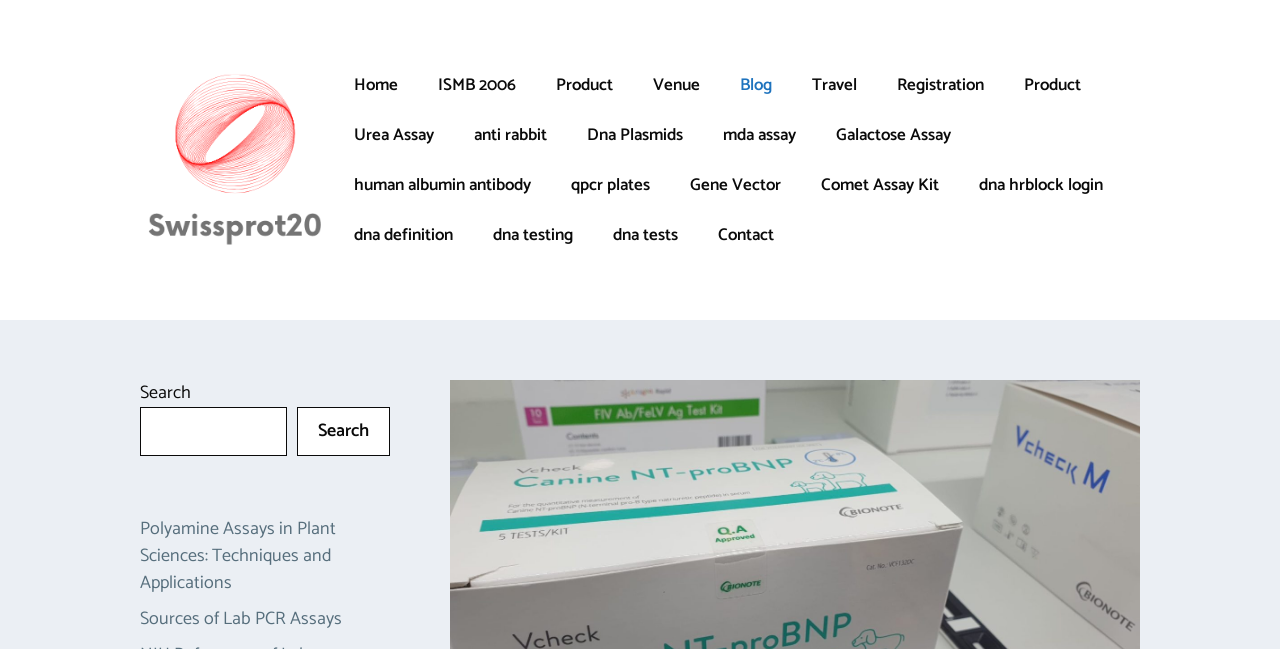Identify the bounding box coordinates for the element you need to click to achieve the following task: "Explore Urea Assay". The coordinates must be four float values ranging from 0 to 1, formatted as [left, top, right, bottom].

[0.261, 0.169, 0.354, 0.247]